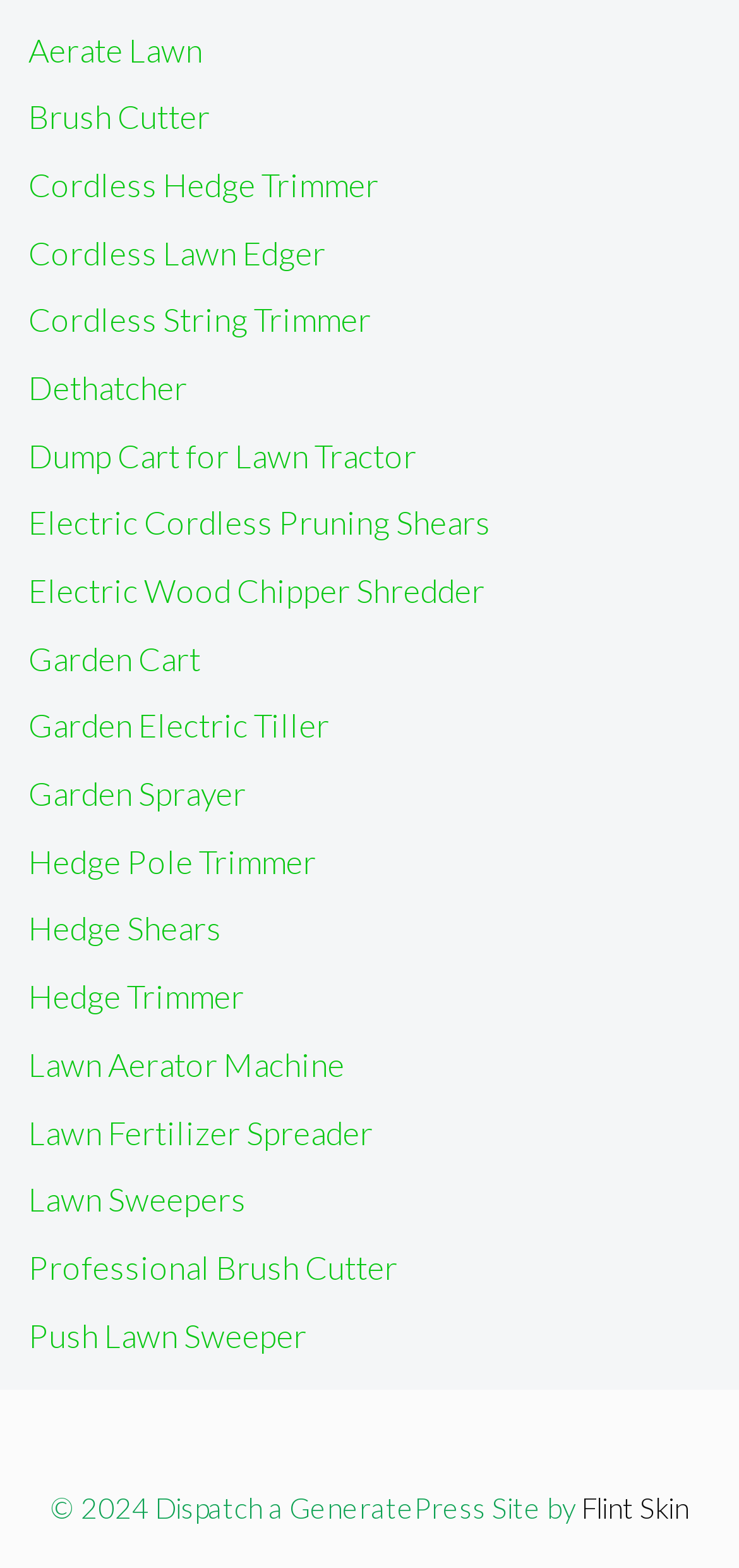Is there a product related to pruning?
Based on the screenshot, answer the question with a single word or phrase.

Yes